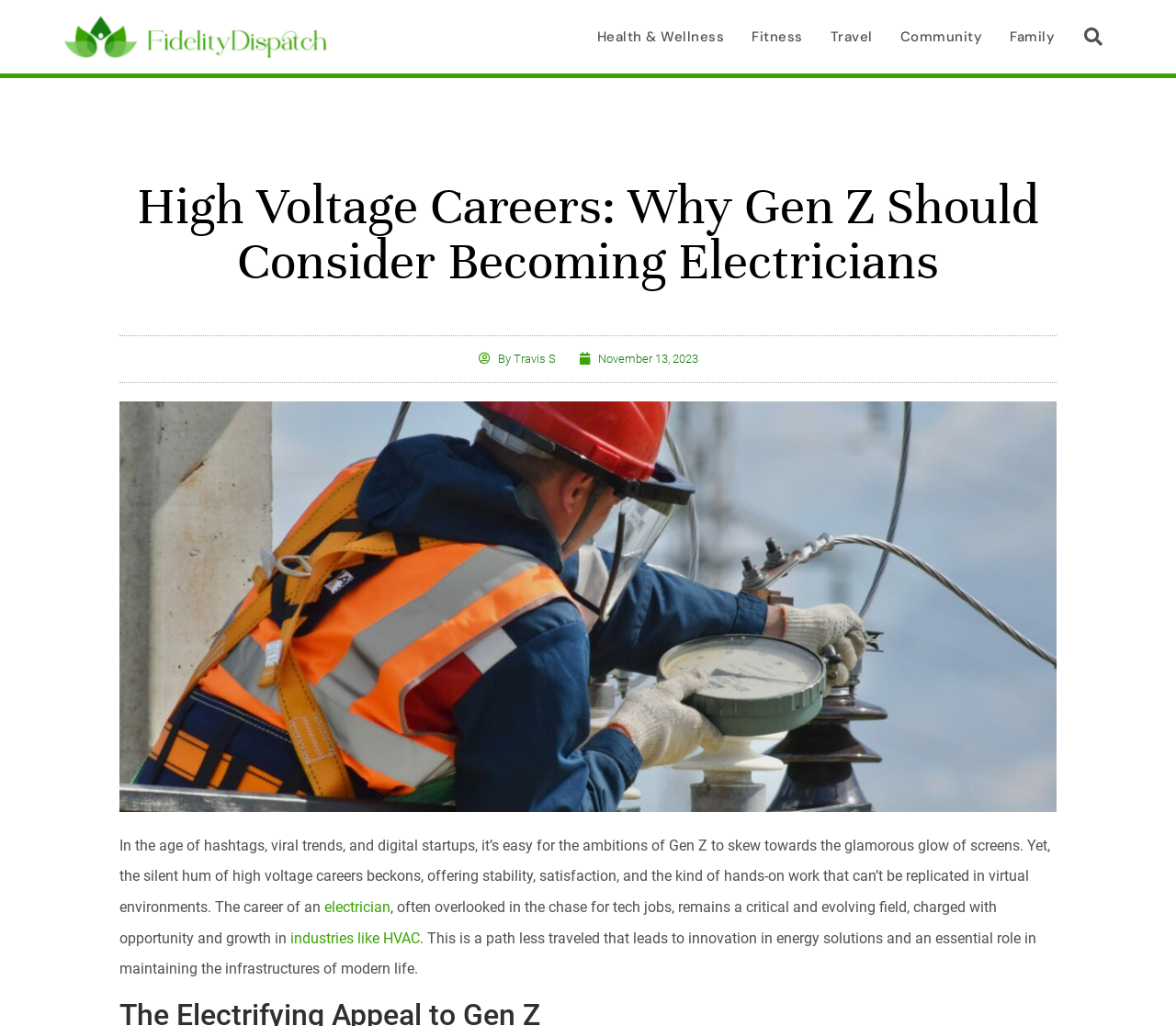Generate a thorough caption detailing the webpage content.

The webpage is about the career of electricians, specifically highlighting the benefits of this profession for Gen Z. At the top left corner, there is a logo of Fidelity Dispatch, which is a clickable link. Below the logo, there are several links to different categories, including Health & Wellness, Fitness, Travel, Community, and Family, arranged horizontally across the top of the page.

On the top right corner, there is a search bar with a search button. Below the search bar, the main title "High Voltage Careers: Why Gen Z Should Consider Becoming Electricians" is prominently displayed. The author's name, "Travis S", and the date "November 13, 2023" are written below the title.

The main content of the webpage is an article, which starts with a large image of an electrician working on a line, taking up most of the page's width. The article text is divided into several paragraphs, with links to specific terms like "electrician" and "industries like HVAC" embedded within the text. The article discusses the benefits of pursuing a career in electrician work, highlighting its stability, satisfaction, and hands-on nature.